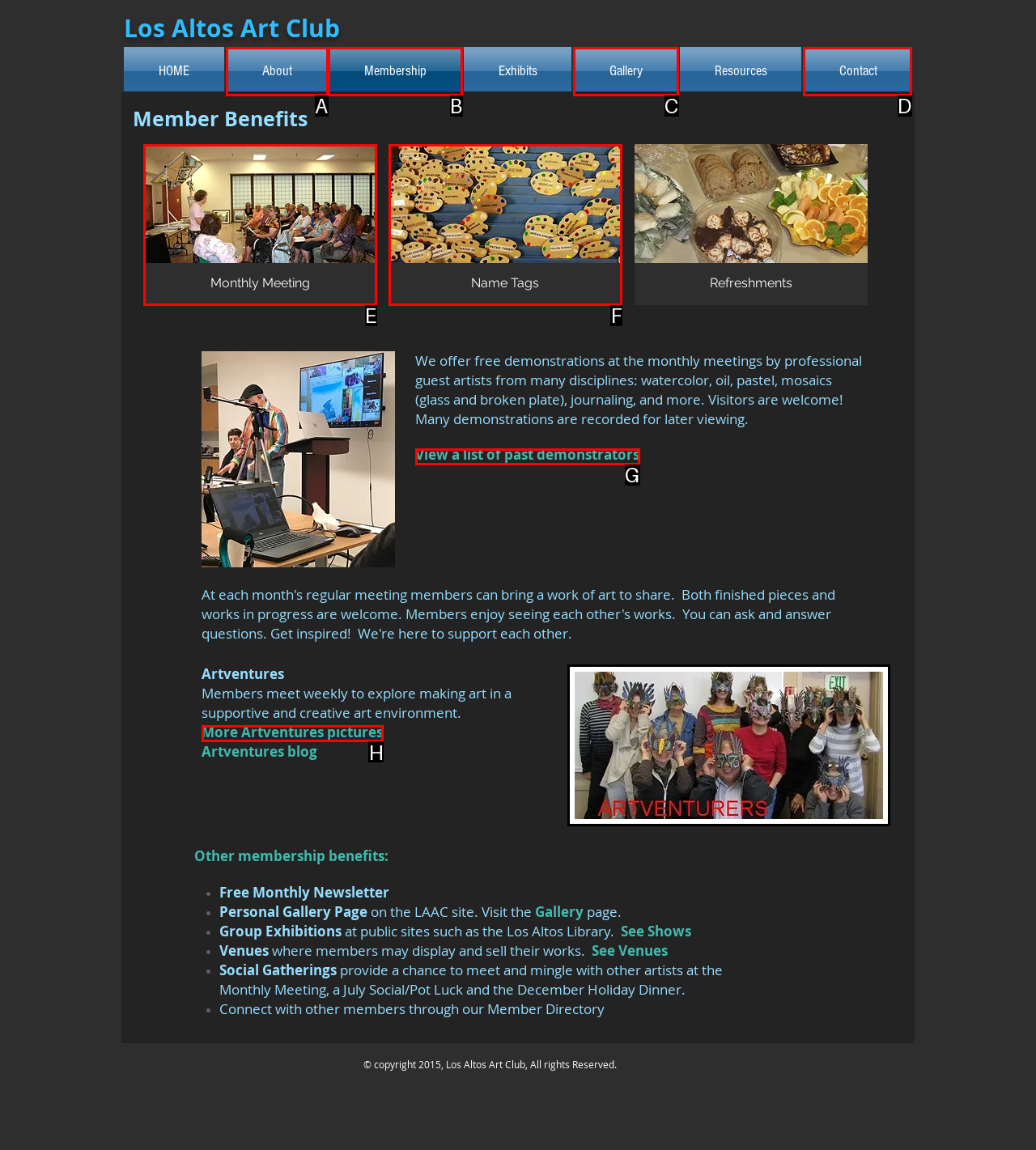Select the appropriate HTML element that needs to be clicked to finish the task: More Artventures pictures
Reply with the letter of the chosen option.

H